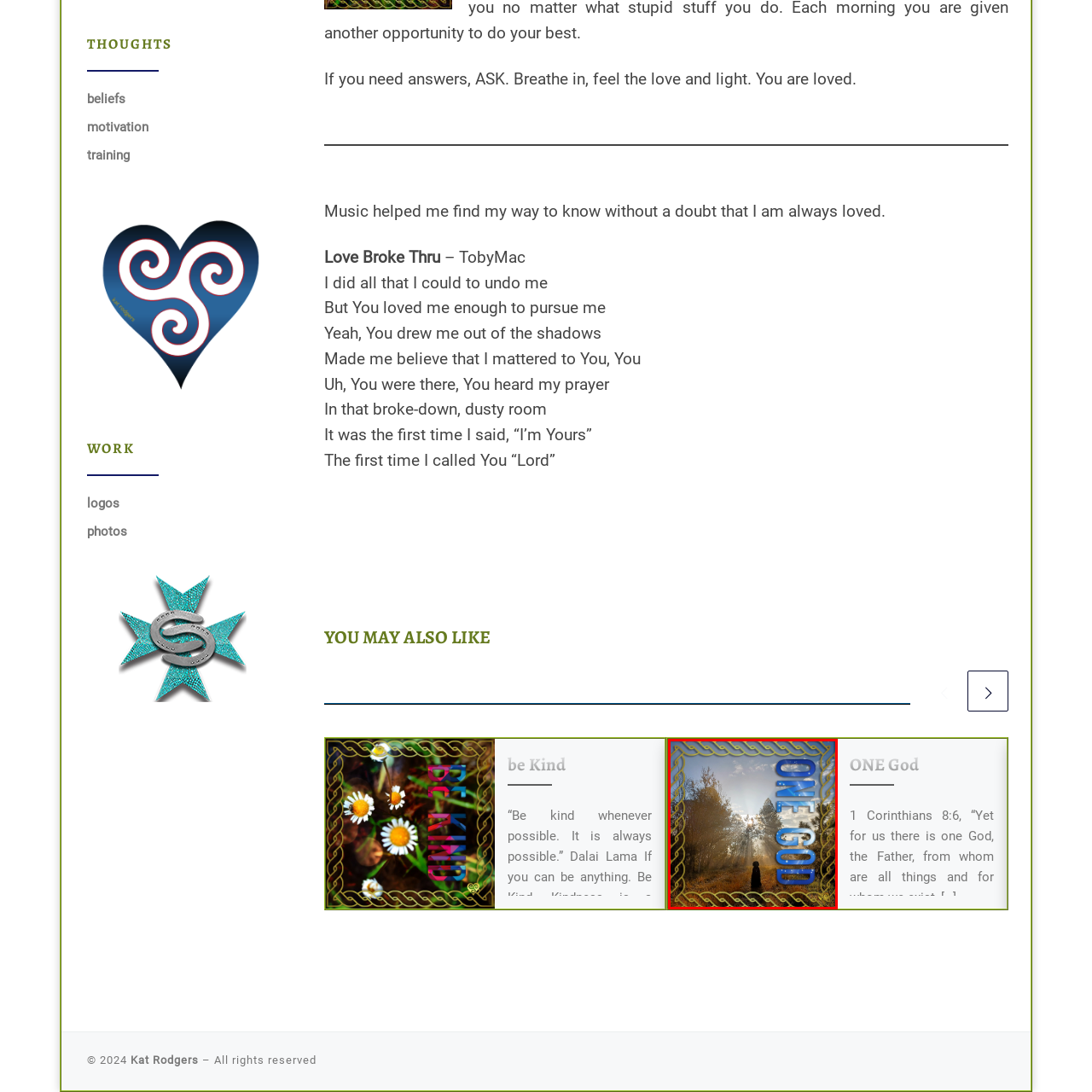What is the border of the visual message?
Review the content shown inside the red bounding box in the image and offer a detailed answer to the question, supported by the visual evidence.

The visual message is framed with an intricate, golden border, enhancing the sense of significance and reverence associated with the concept depicted.